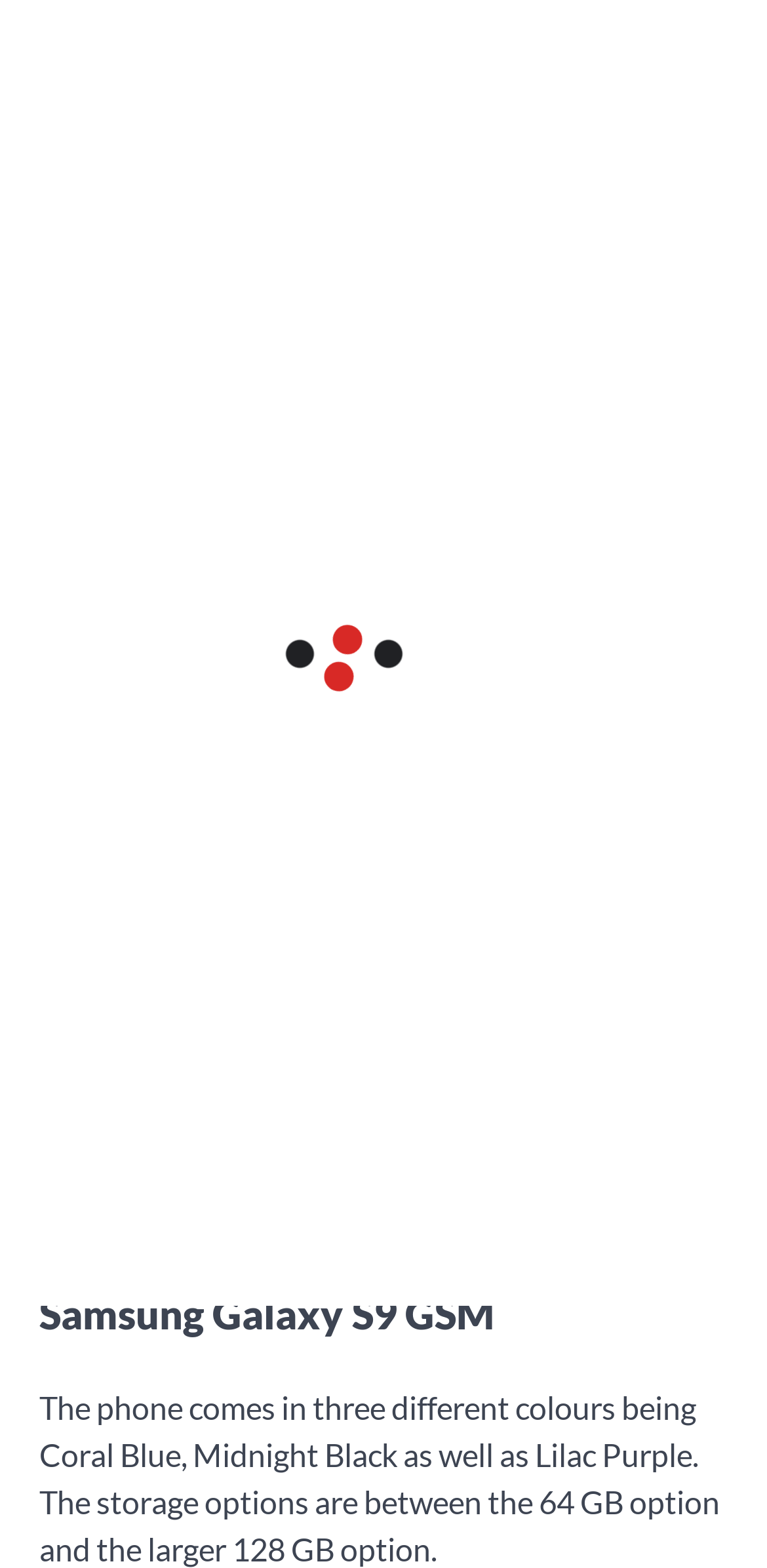Provide a single word or phrase to answer the given question: 
What is the similarity between the Samsung Galaxy S9 GSM and Samsung Galaxy S9+?

Similar specifications